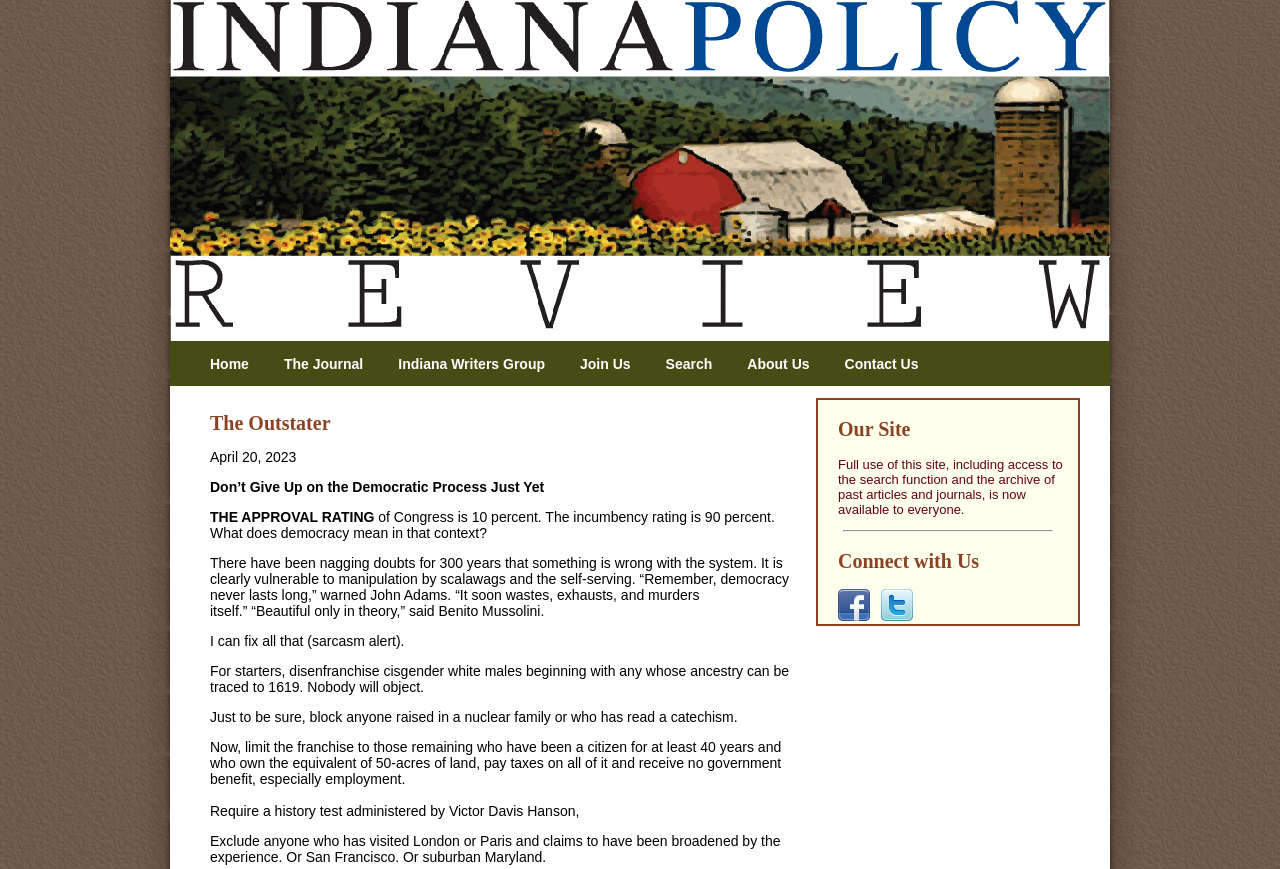Determine the bounding box coordinates of the element's region needed to click to follow the instruction: "Connect with us on Facebook". Provide these coordinates as four float numbers between 0 and 1, formatted as [left, top, right, bottom].

[0.655, 0.7, 0.68, 0.718]